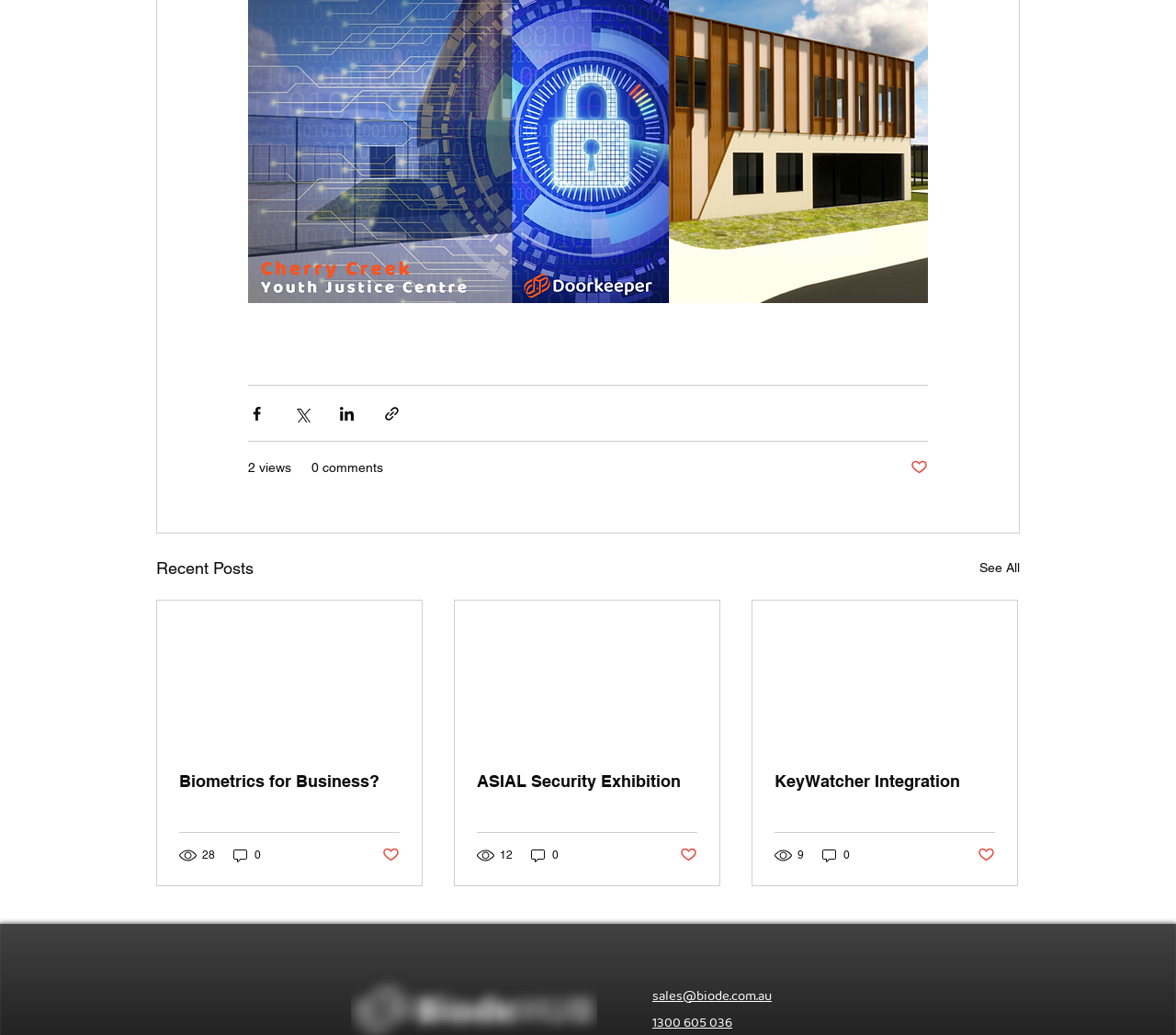Answer the question below using just one word or a short phrase: 
How many comments does the second article have?

0